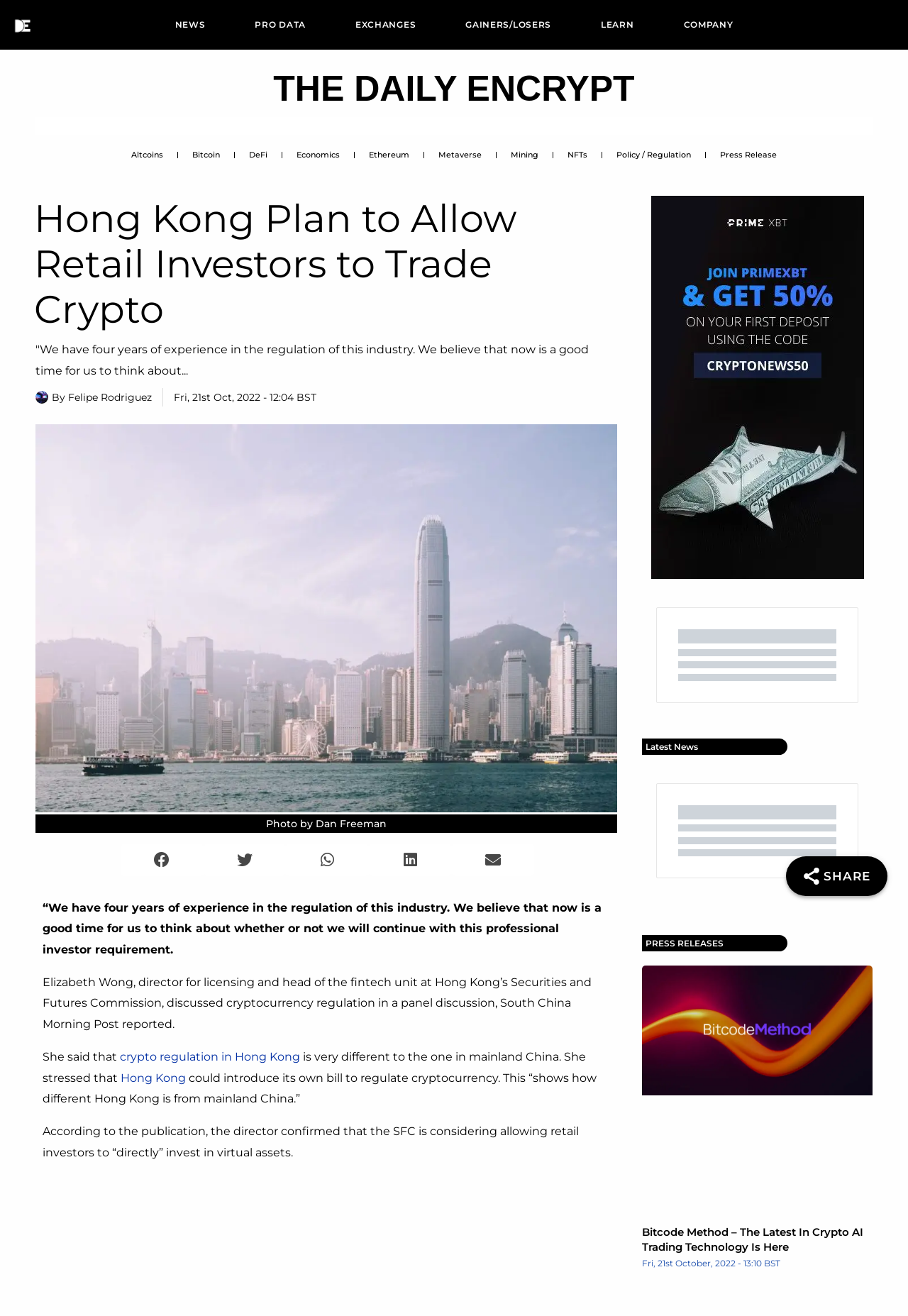Use one word or a short phrase to answer the question provided: 
What is the date of the article?

Fri, 21st Oct, 2022